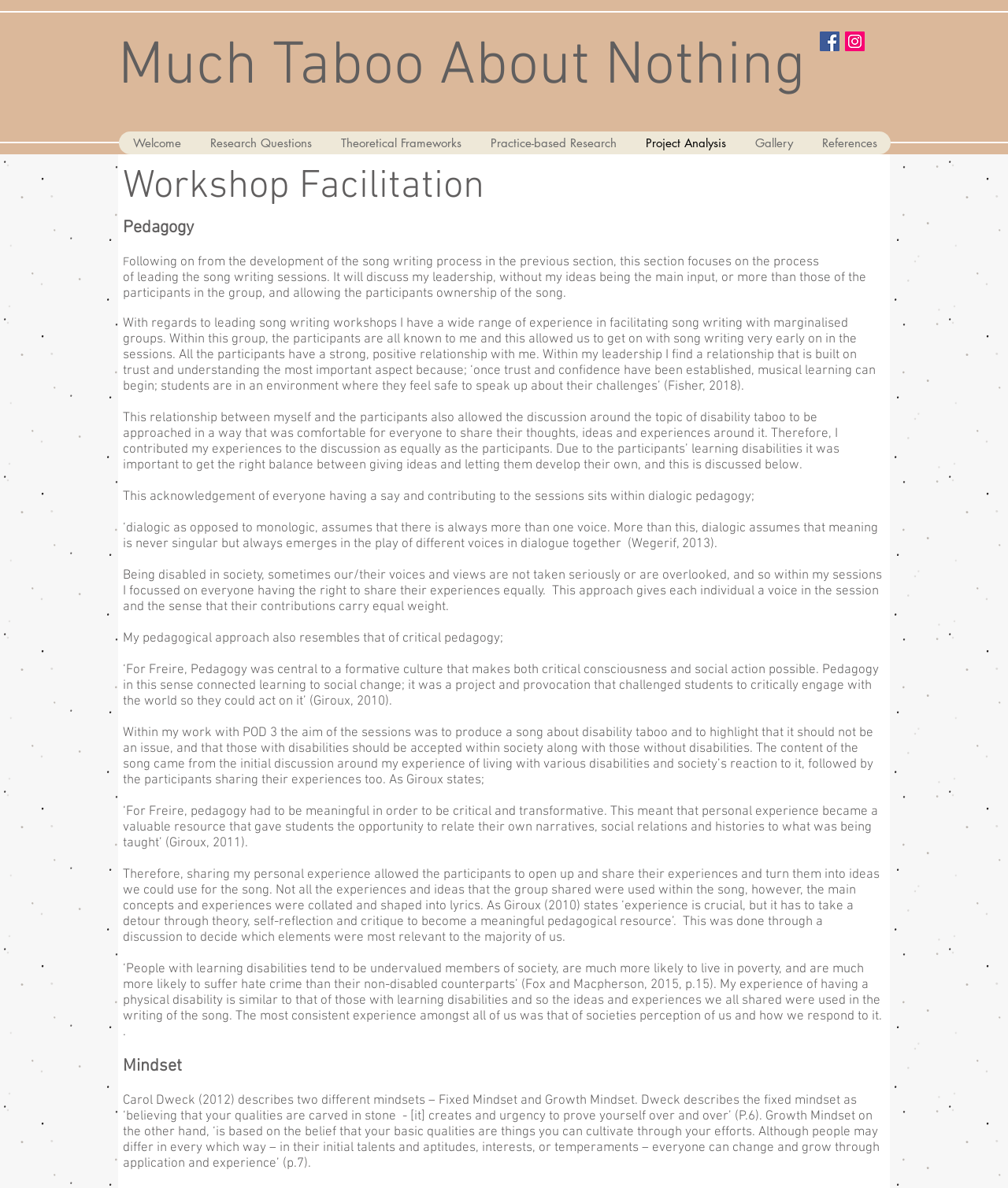Extract the bounding box coordinates of the UI element described by: "Much Taboo About Nothing". The coordinates should include four float numbers ranging from 0 to 1, e.g., [left, top, right, bottom].

[0.117, 0.027, 0.799, 0.087]